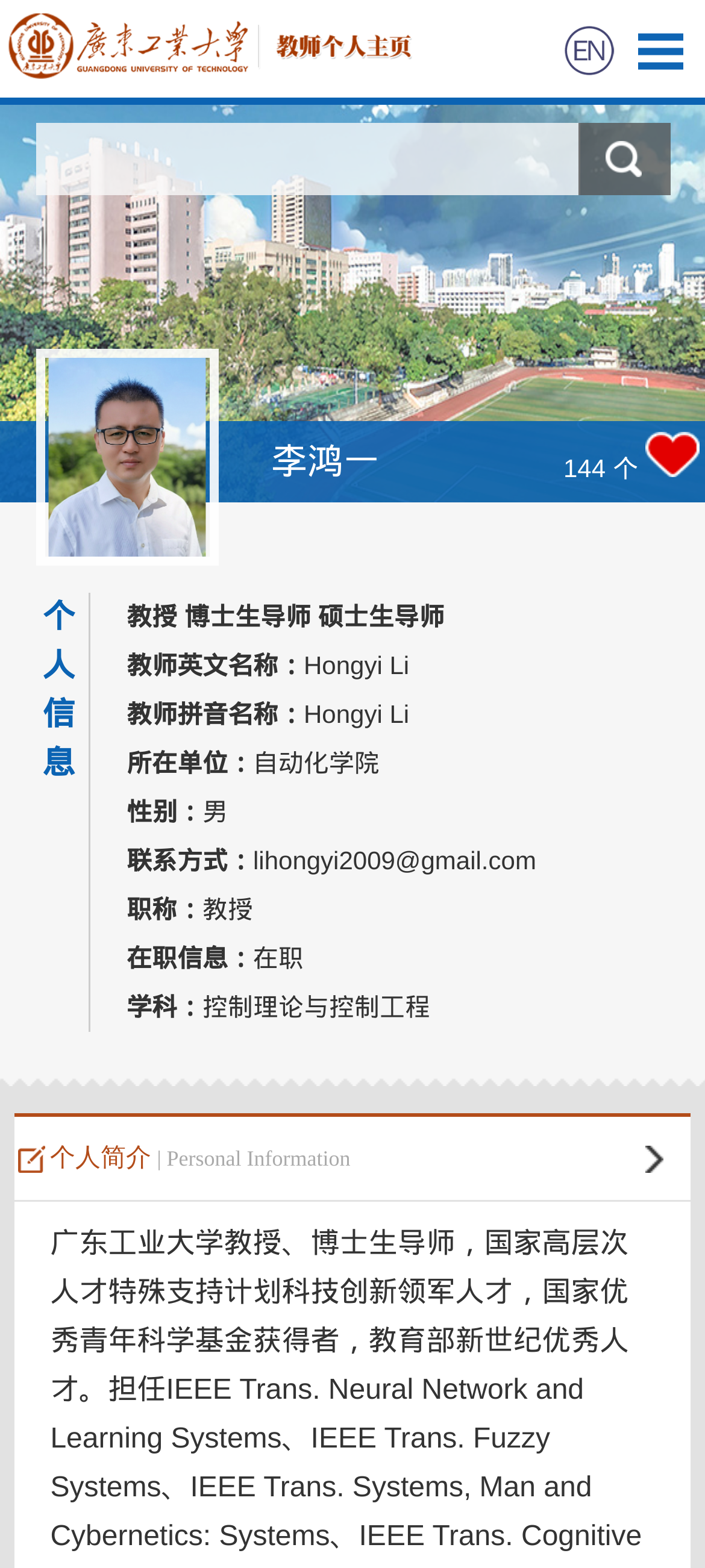Can you show the bounding box coordinates of the region to click on to complete the task described in the instruction: "View the personal information"?

[0.06, 0.378, 0.137, 0.502]